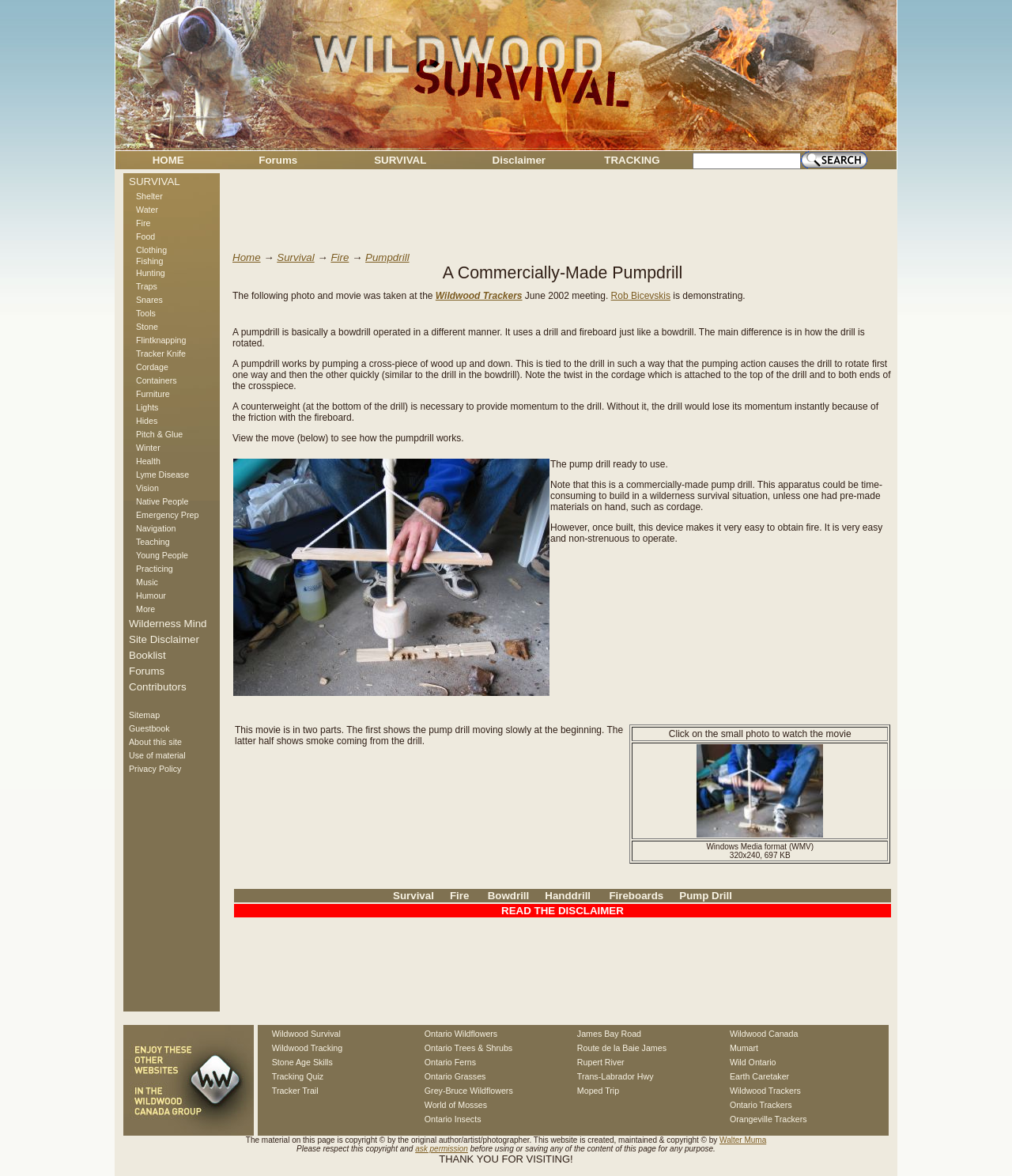Determine the bounding box of the UI element mentioned here: "Route de la Baie James". The coordinates must be in the format [left, top, right, bottom] with values ranging from 0 to 1.

[0.57, 0.887, 0.659, 0.895]